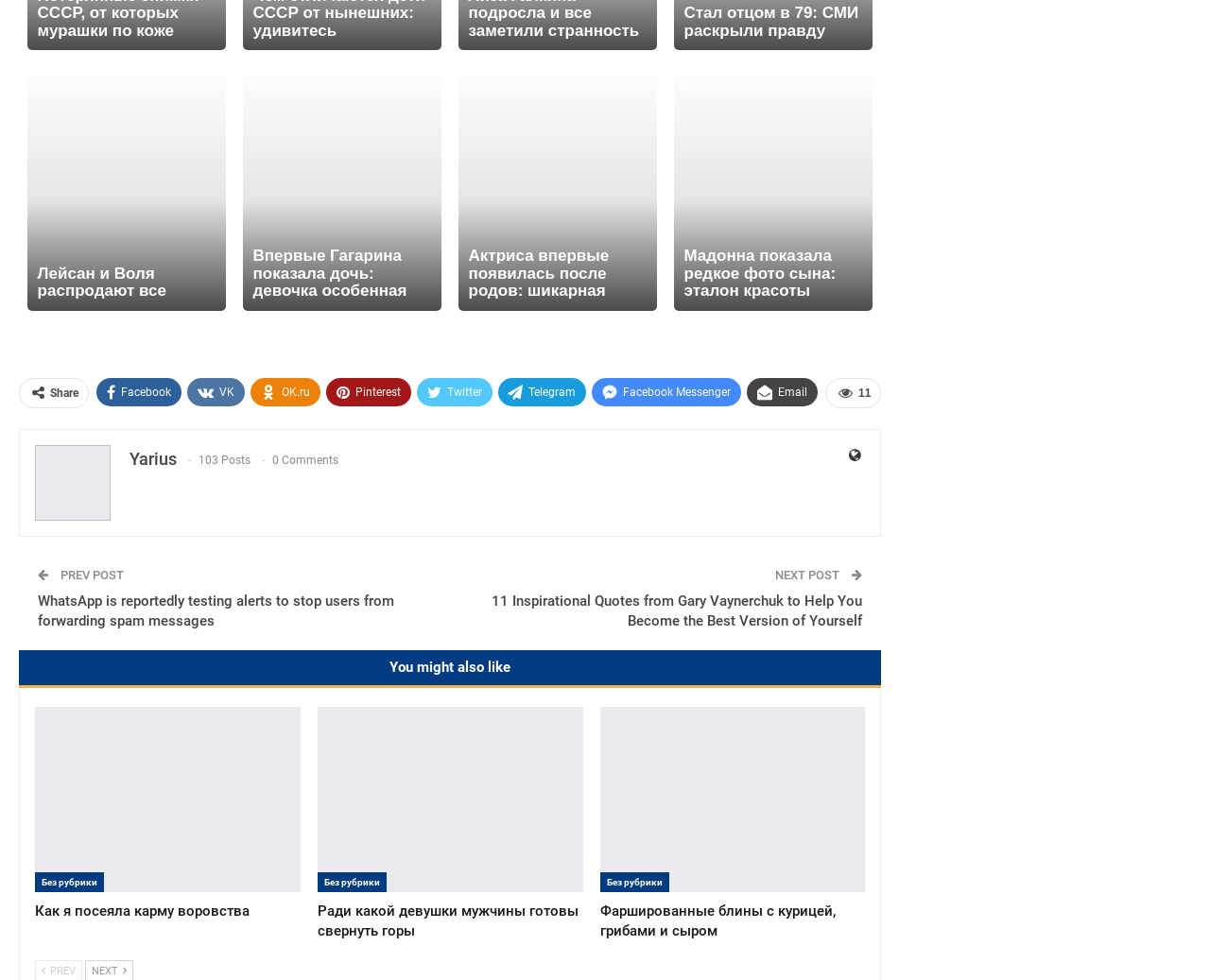Find the bounding box coordinates of the clickable area that will achieve the following instruction: "View more from the author".

[0.422, 0.663, 0.501, 0.698]